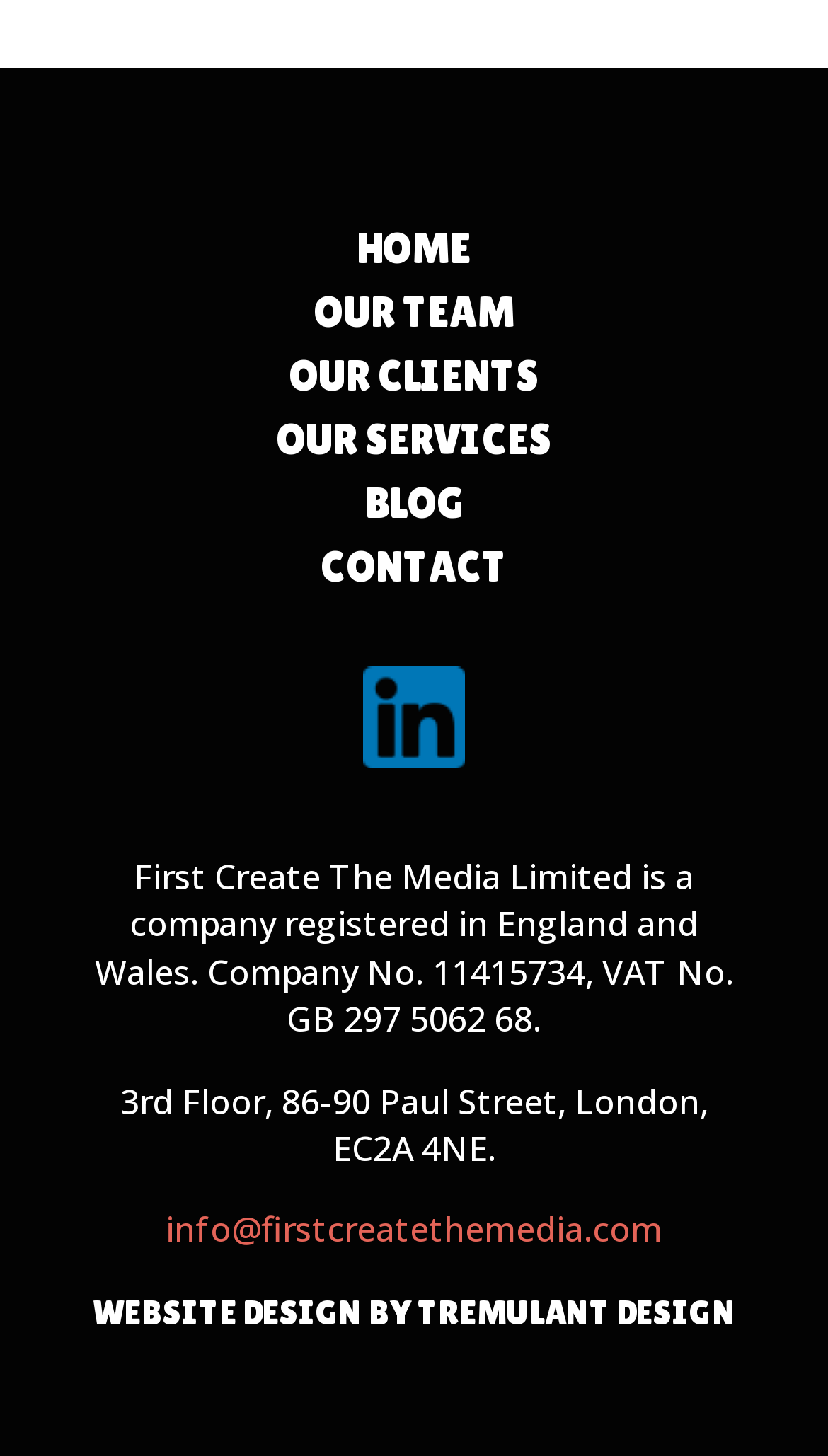Find the bounding box coordinates for the area that must be clicked to perform this action: "contact us".

[0.387, 0.373, 0.613, 0.405]